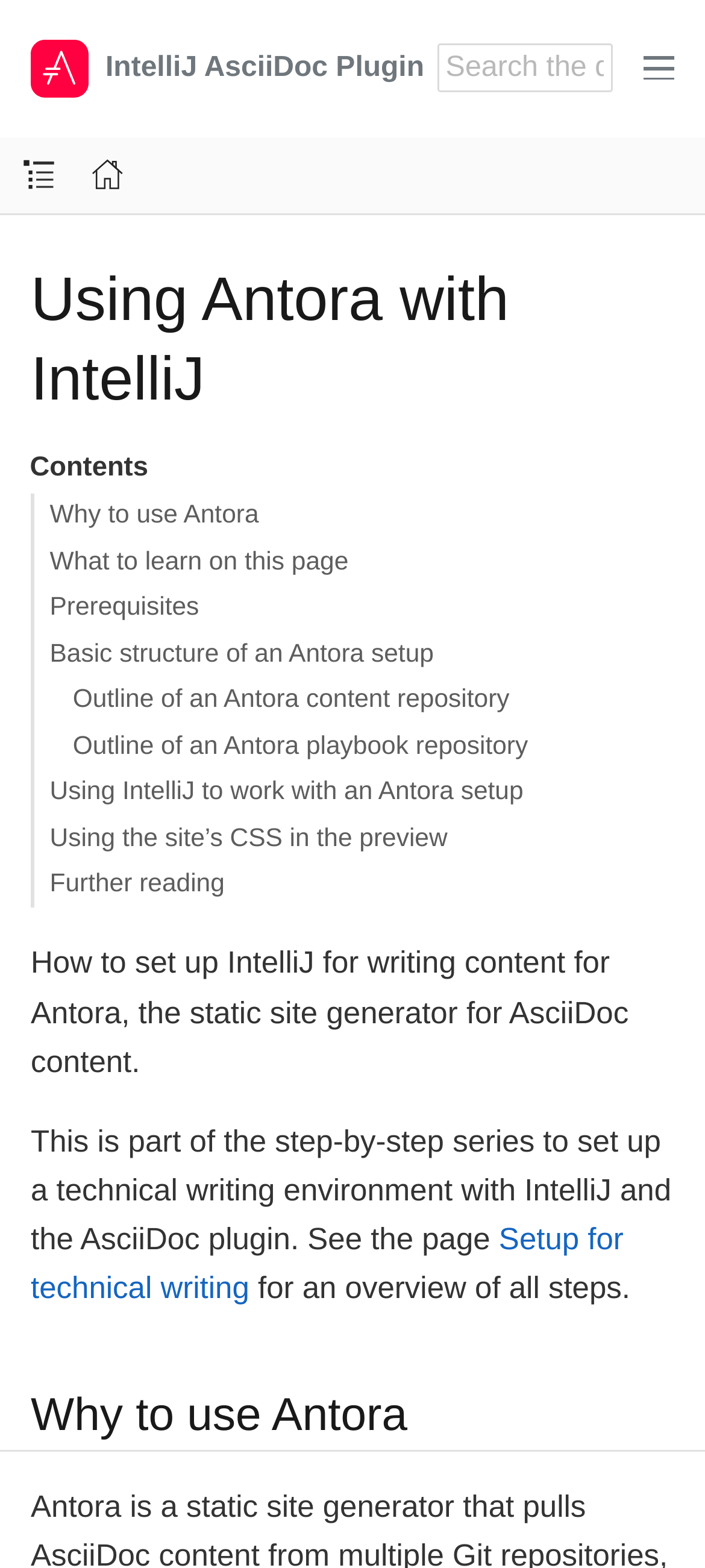Specify the bounding box coordinates of the area to click in order to follow the given instruction: "Click the link to set up for technical writing."

[0.044, 0.78, 0.884, 0.833]